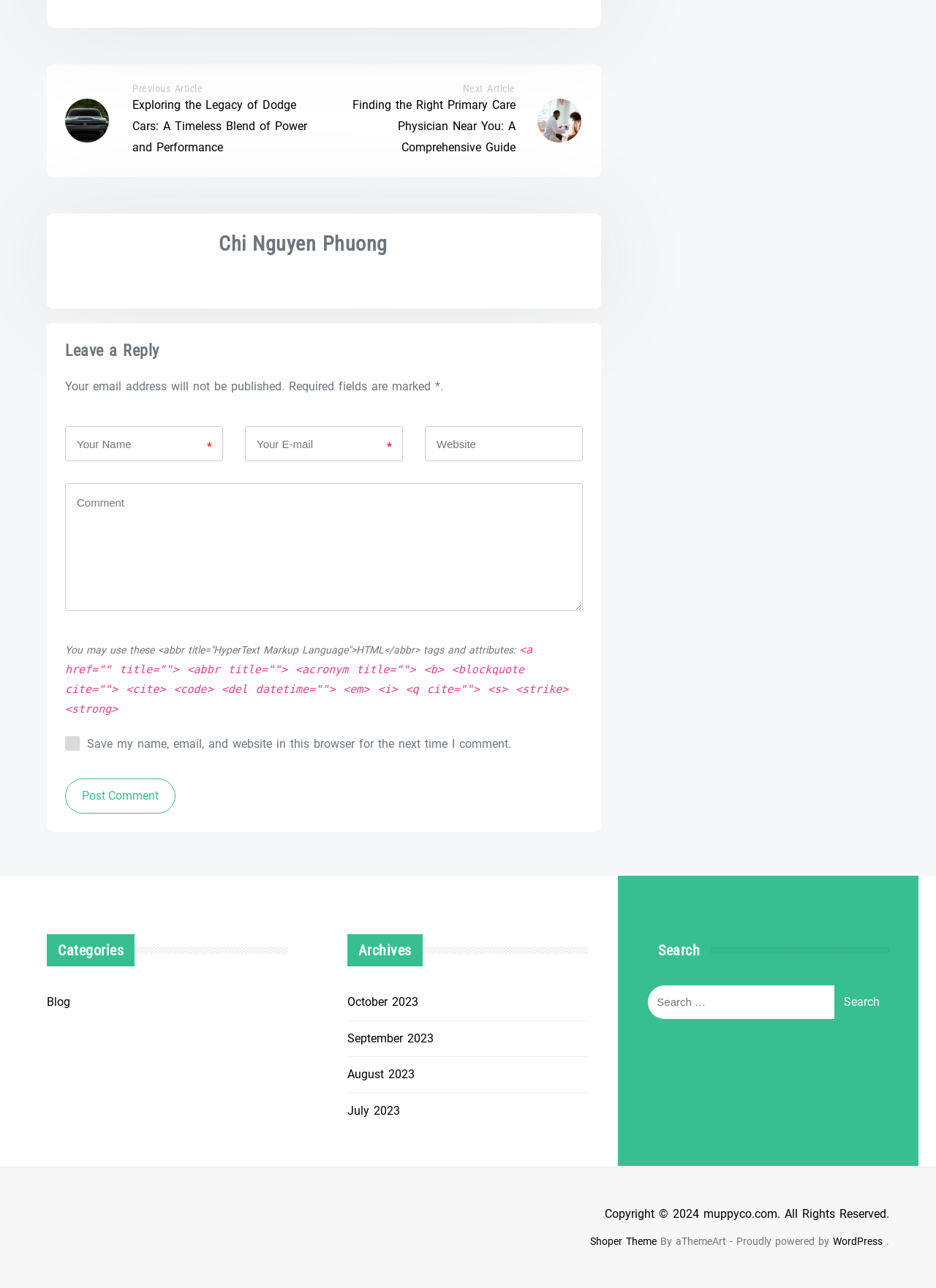Determine the bounding box coordinates for the element that should be clicked to follow this instruction: "Click on the 'Categories' link". The coordinates should be given as four float numbers between 0 and 1, in the format [left, top, right, bottom].

[0.05, 0.725, 0.308, 0.75]